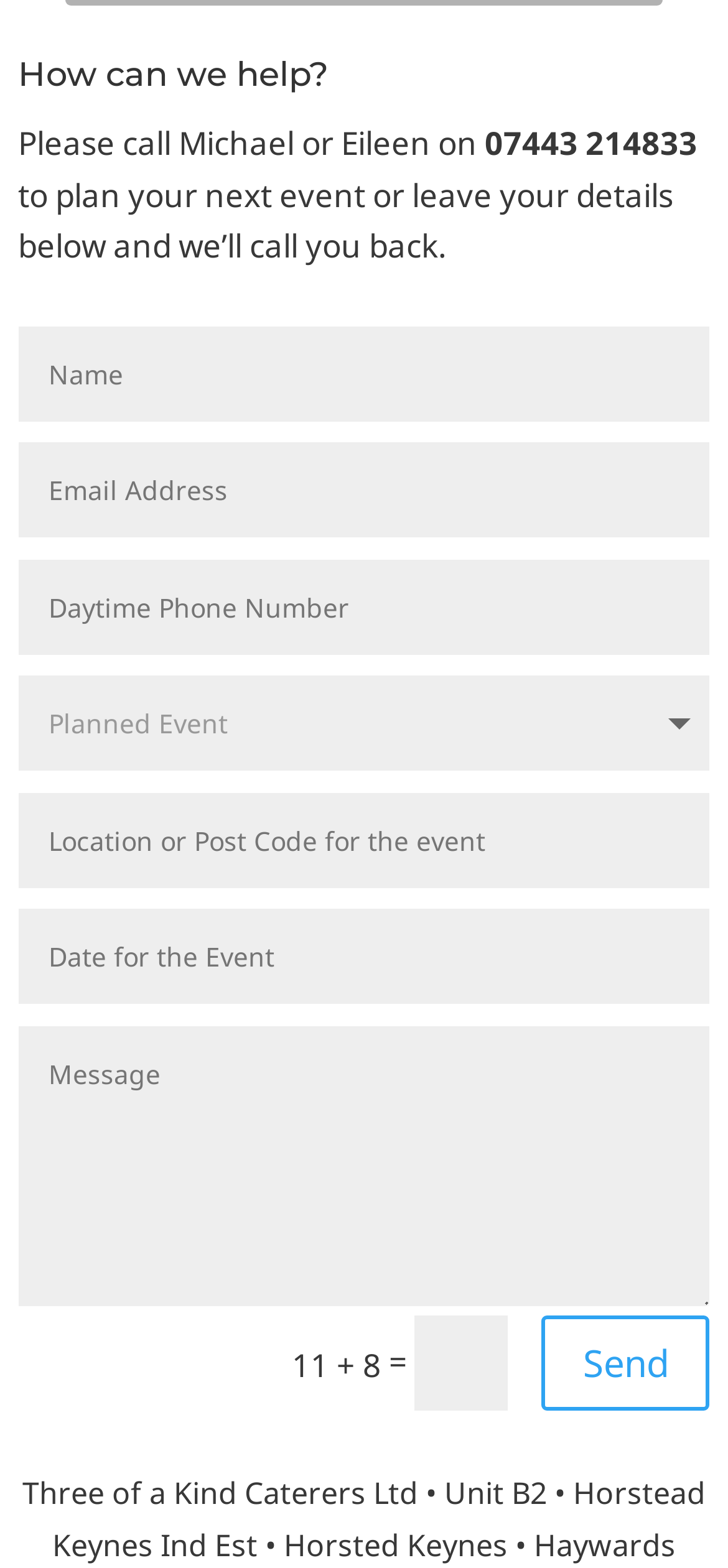Please indicate the bounding box coordinates of the element's region to be clicked to achieve the instruction: "Enter your name". Provide the coordinates as four float numbers between 0 and 1, i.e., [left, top, right, bottom].

[0.026, 0.211, 0.975, 0.272]